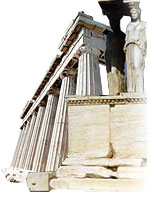Provide a one-word or brief phrase answer to the question:
What is the statue on the right likely to represent?

A caryatid